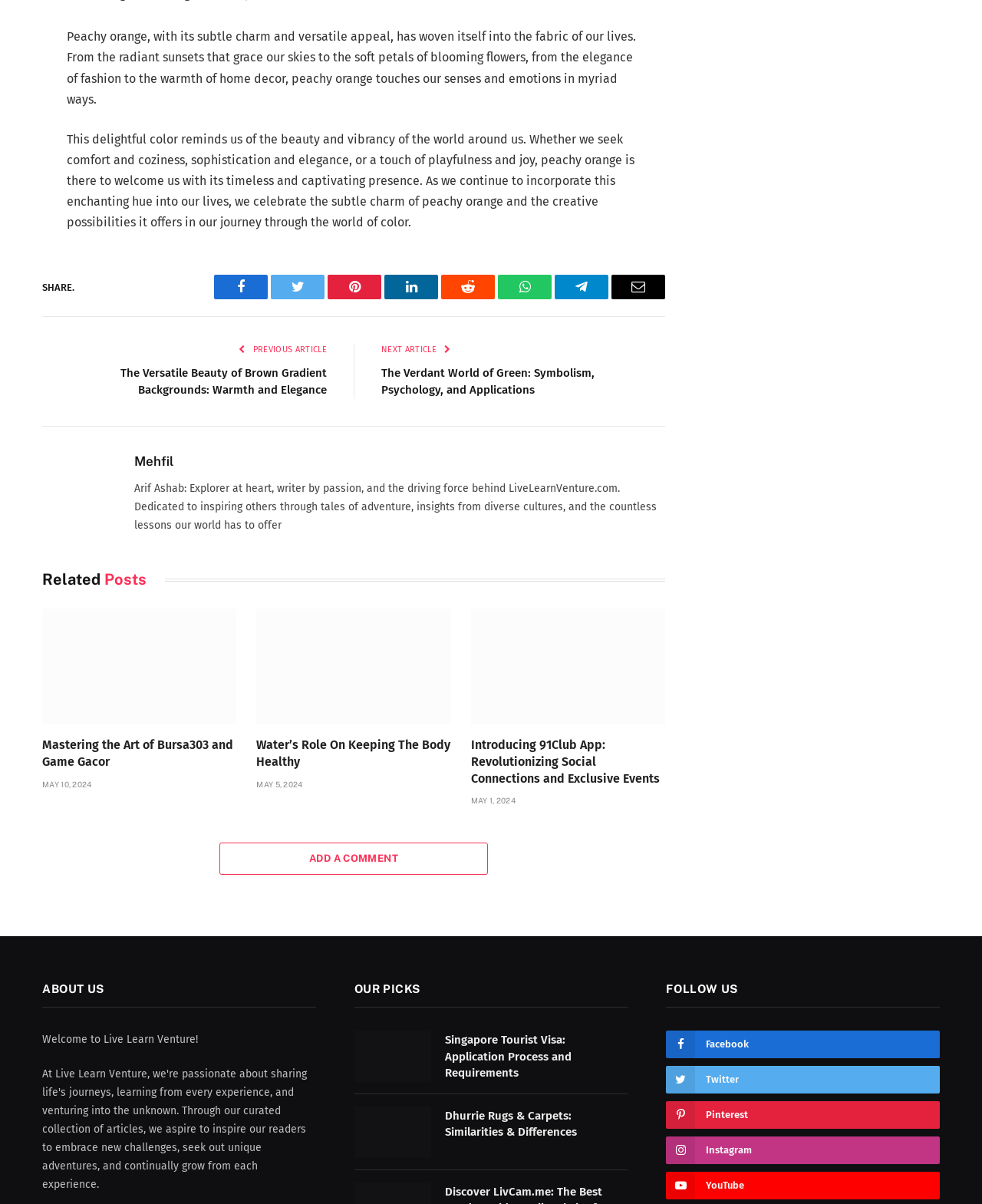How many social media platforms are listed under 'FOLLOW US'?
Make sure to answer the question with a detailed and comprehensive explanation.

Under the 'FOLLOW US' section, there are five social media platforms listed: Facebook, Twitter, Pinterest, Instagram, and YouTube.